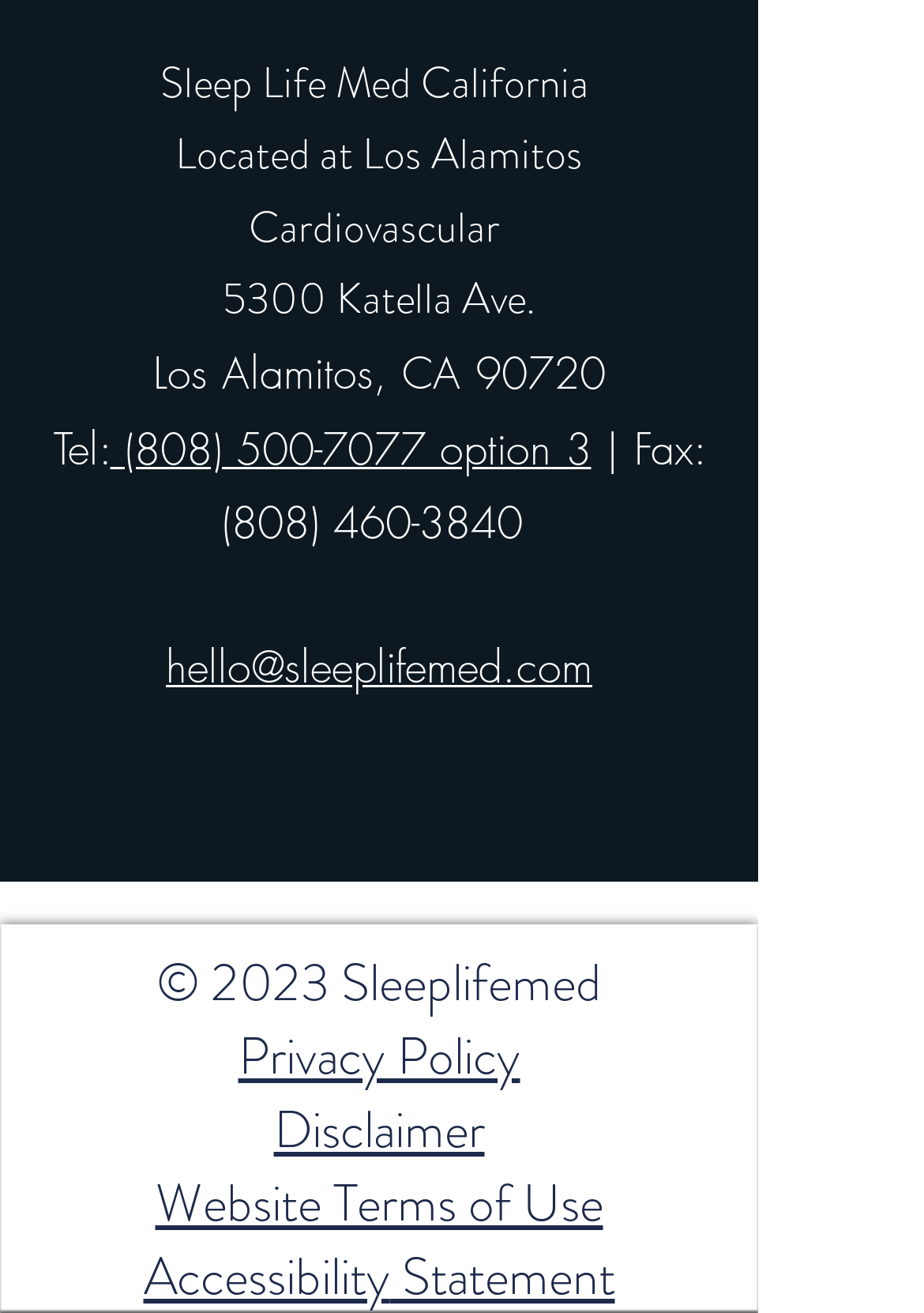What social media platform is linked on the webpage?
Based on the image content, provide your answer in one word or a short phrase.

Instagram